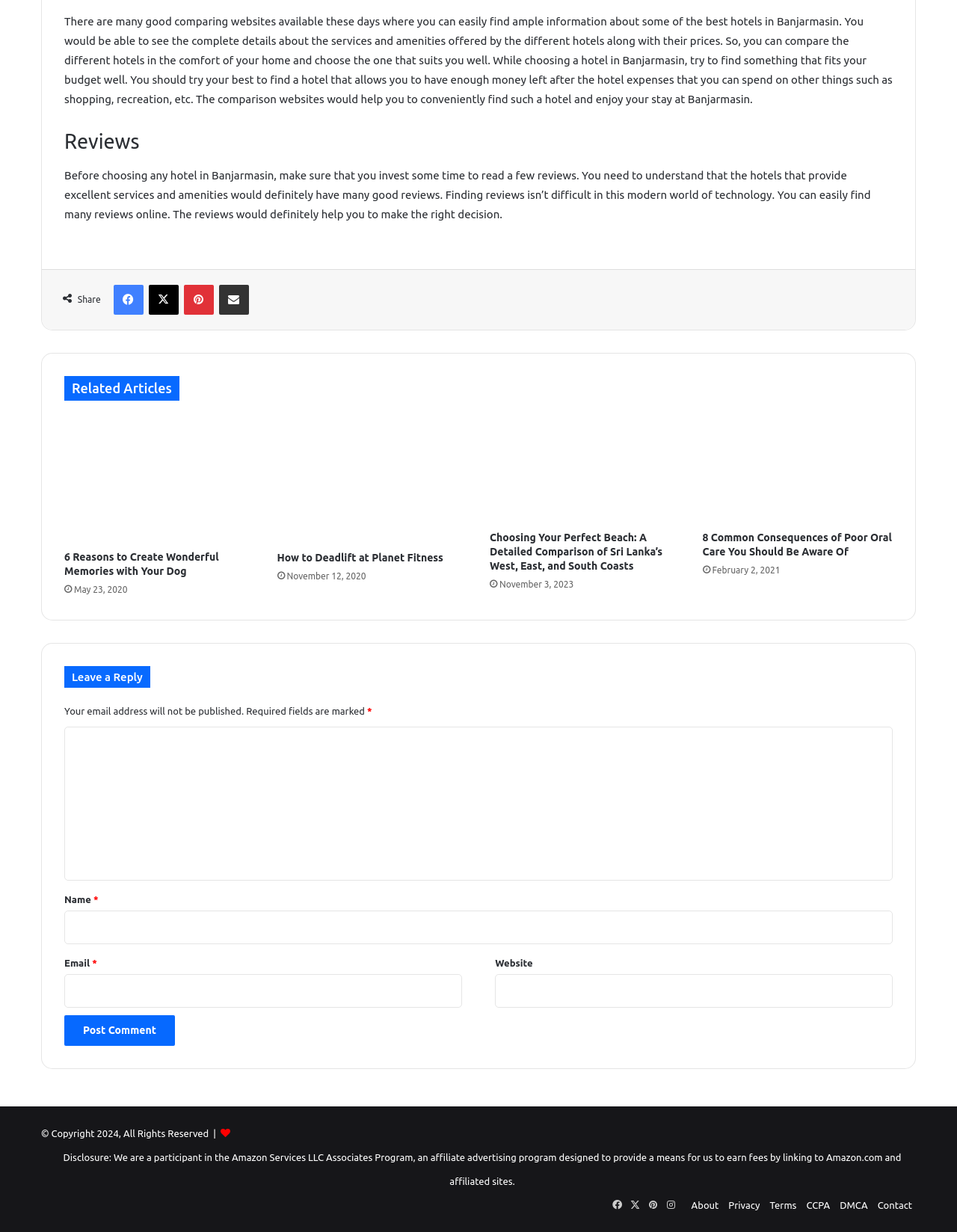Identify the coordinates of the bounding box for the element that must be clicked to accomplish the instruction: "Click the Facebook share button".

[0.118, 0.231, 0.15, 0.255]